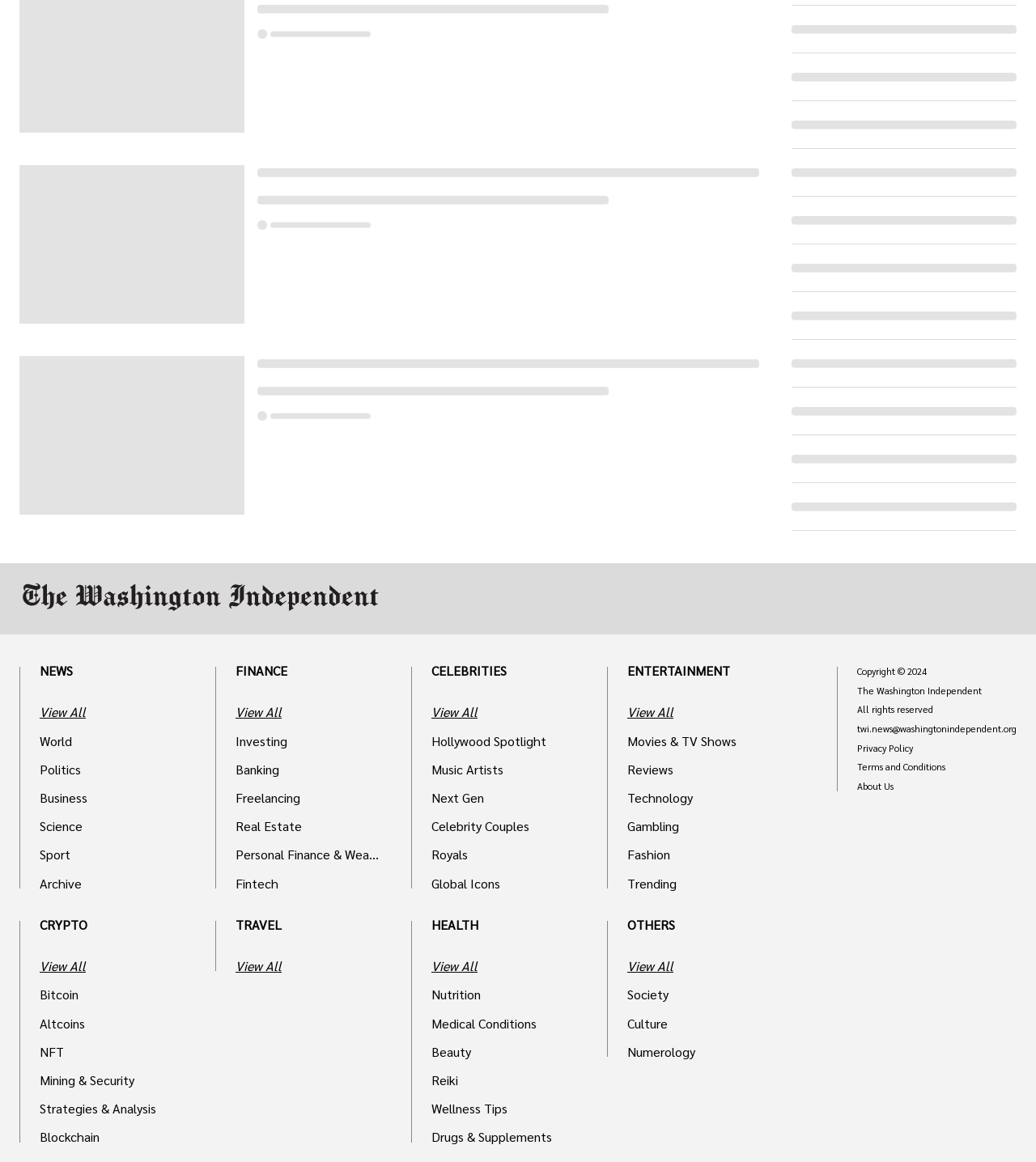Reply to the question with a single word or phrase:
How many links are available in the CRYPTO section?

8